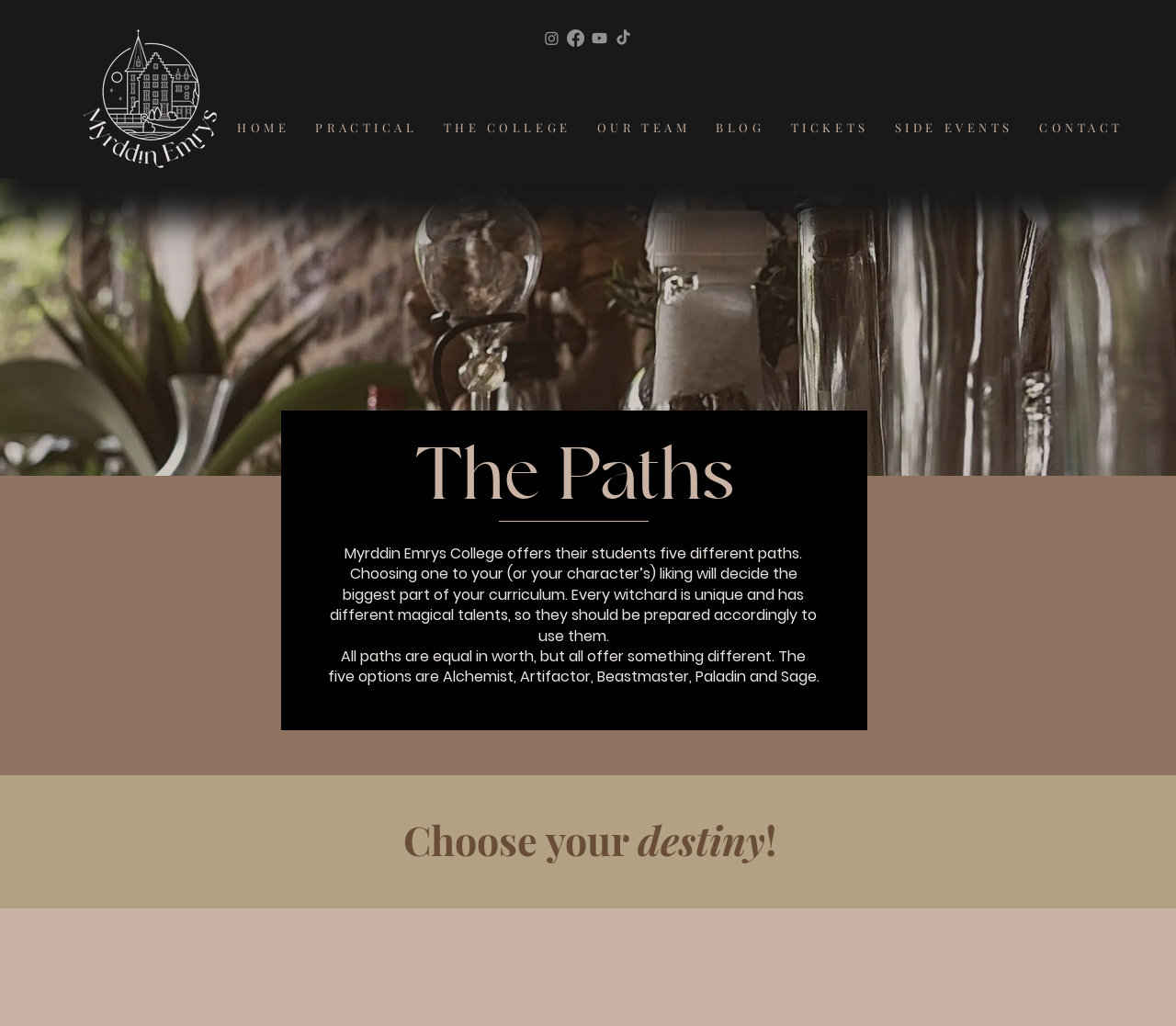How many paths are available for students?
Refer to the image and provide a one-word or short phrase answer.

5